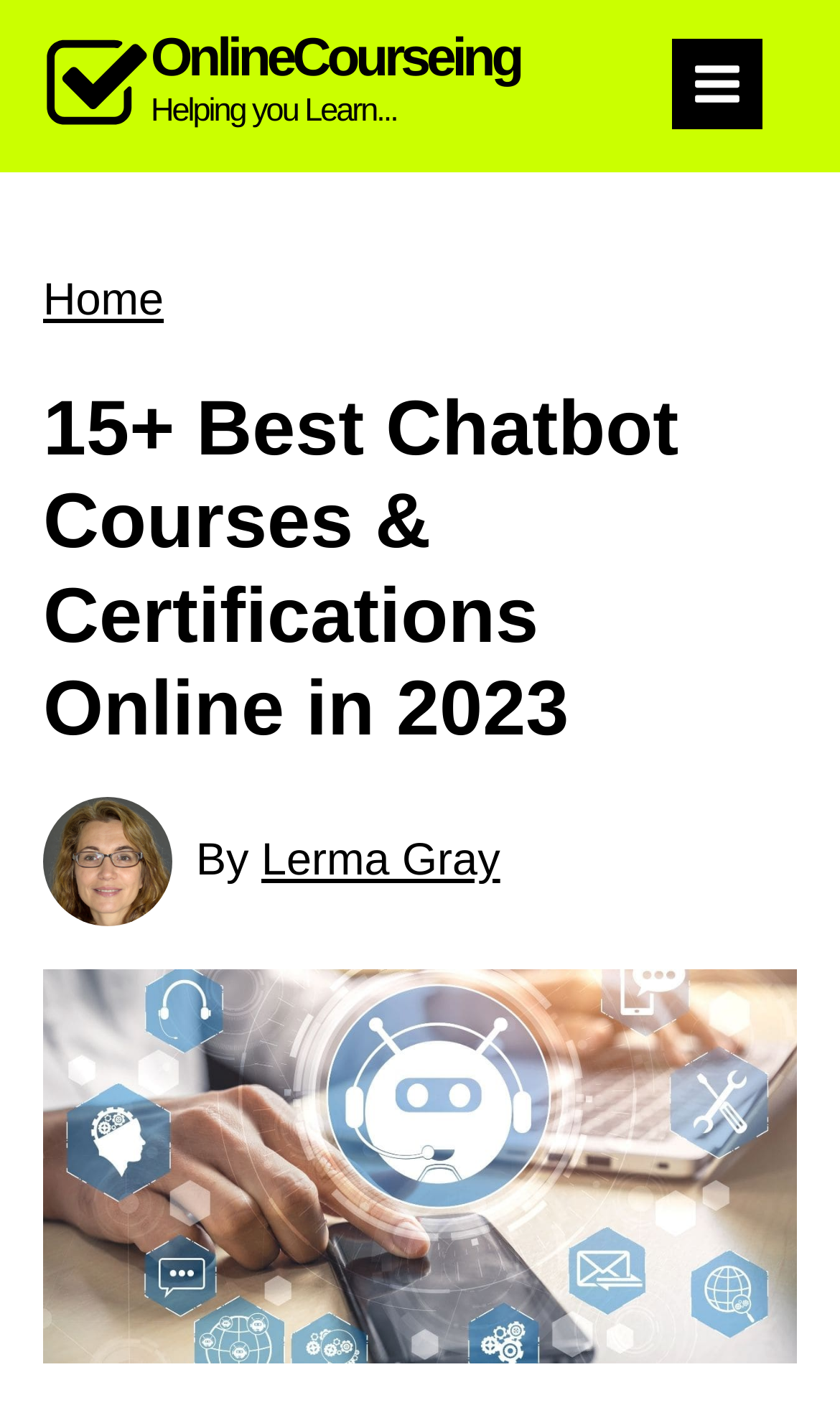What is the topic of the image?
Using the image, give a concise answer in the form of a single word or short phrase.

best chatbot courses